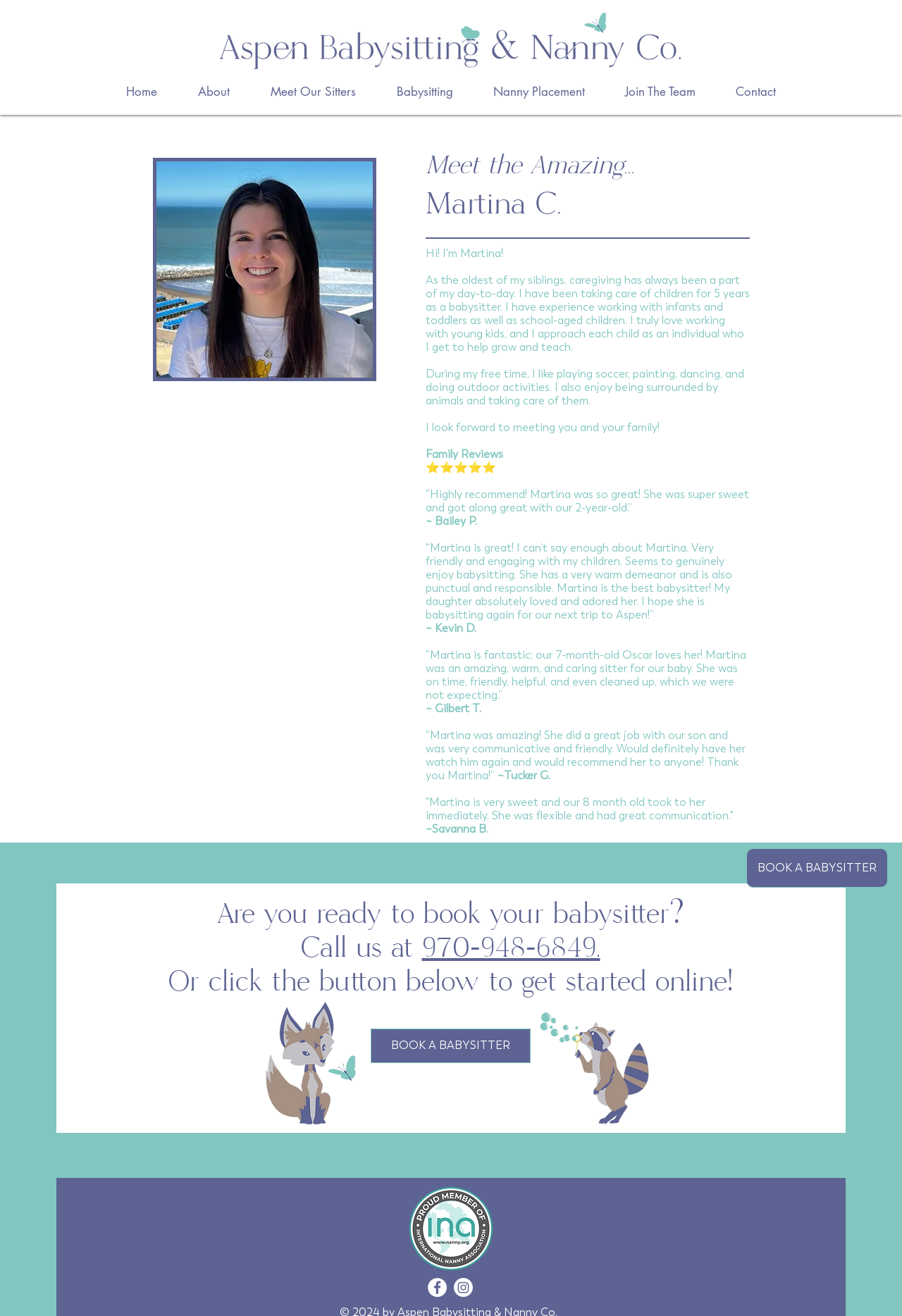Find the bounding box coordinates for the area that must be clicked to perform this action: "View Martina's profile picture".

[0.17, 0.12, 0.417, 0.29]